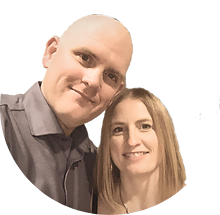What is the name of the ministry they are involved in?
Based on the image, answer the question with as much detail as possible.

The caption explicitly states that Bryce and Jessica are involved in 'Out of the Mire Ministries', which is the name of the ministry they are a part of.